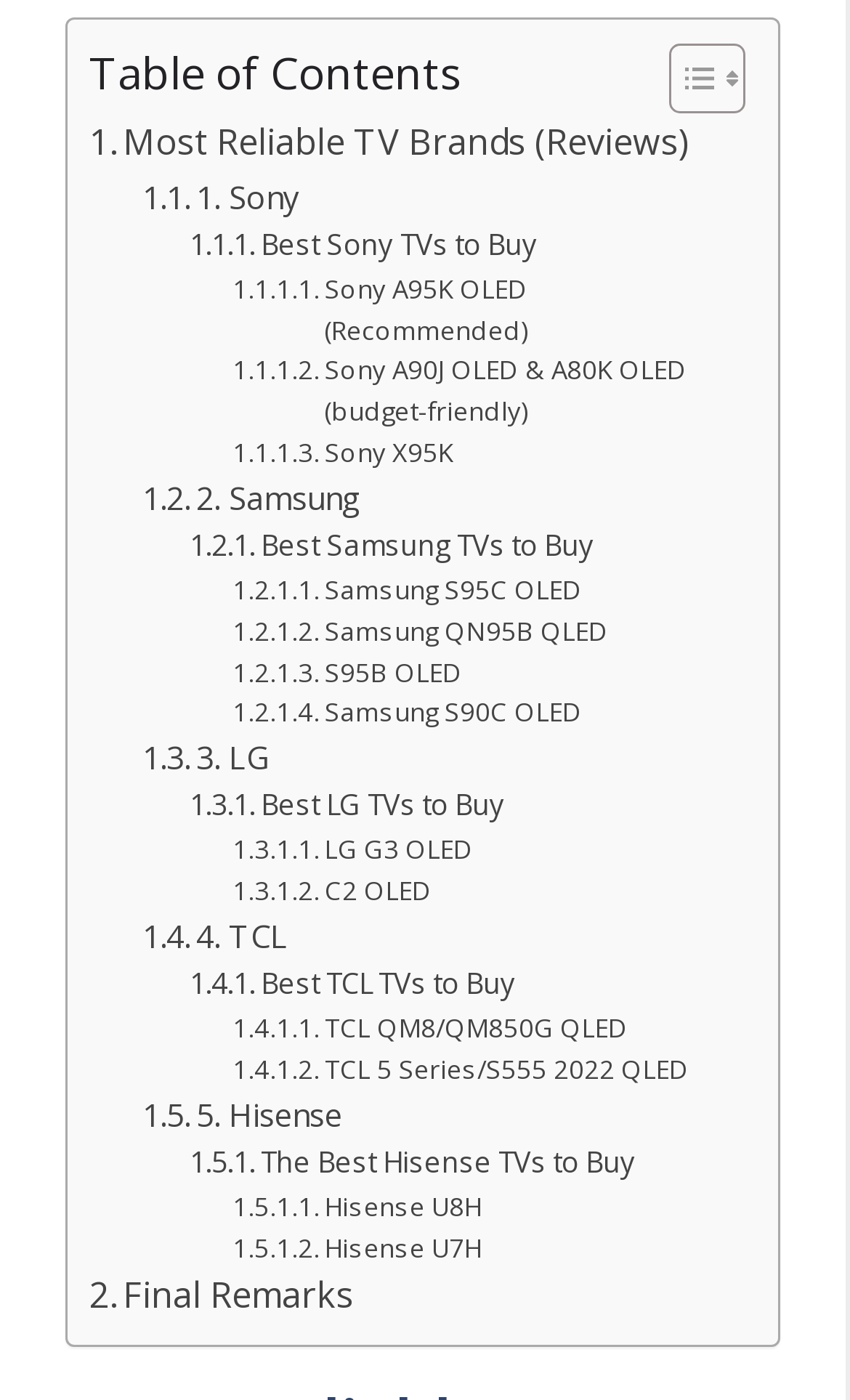Please identify the bounding box coordinates of the element's region that needs to be clicked to fulfill the following instruction: "Check Final Remarks". The bounding box coordinates should consist of four float numbers between 0 and 1, i.e., [left, top, right, bottom].

[0.105, 0.905, 0.416, 0.946]